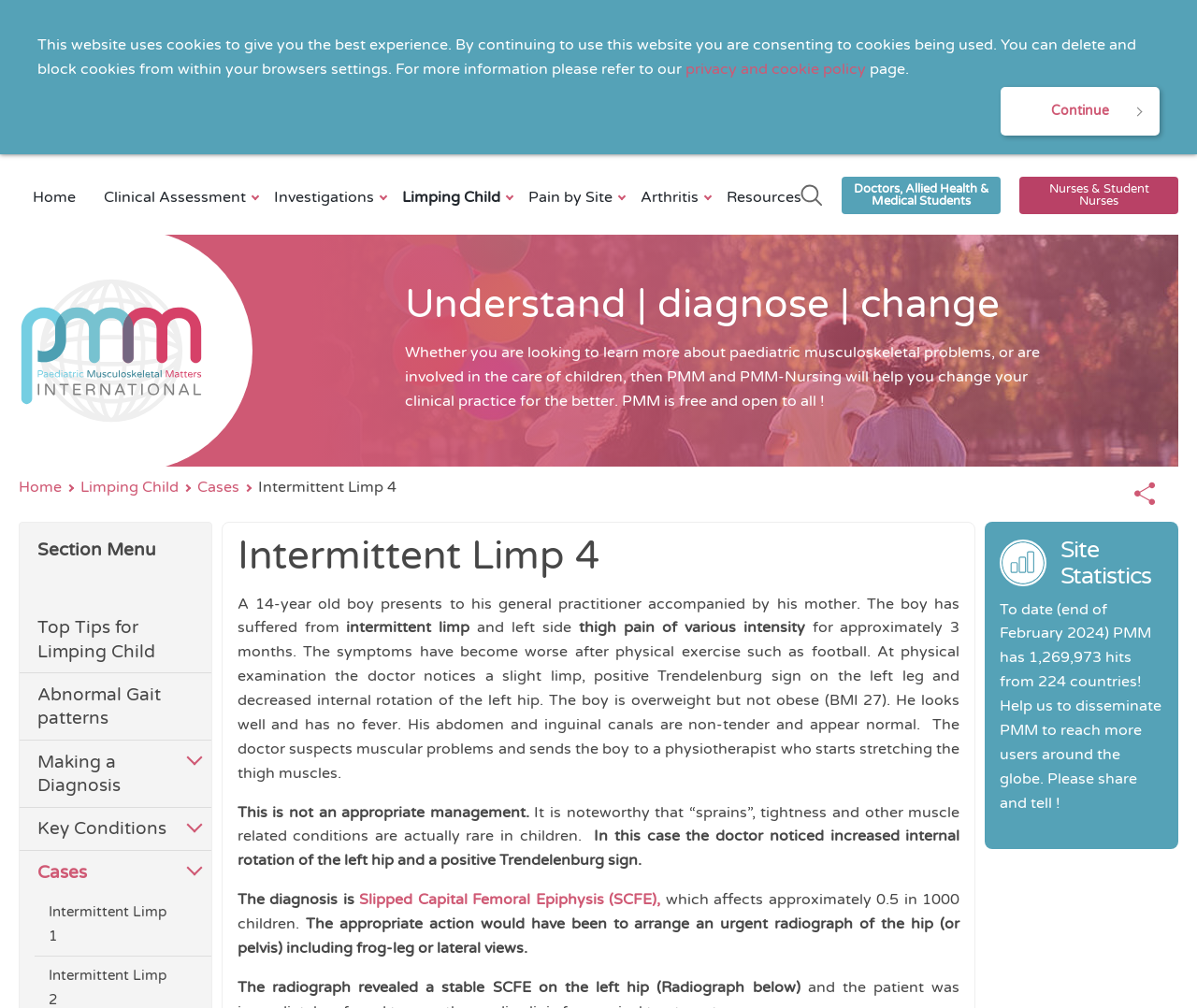What is the diagnosis of the 14-year-old boy?
Refer to the screenshot and respond with a concise word or phrase.

Slipped Capital Femoral Epiphysis (SCFE)